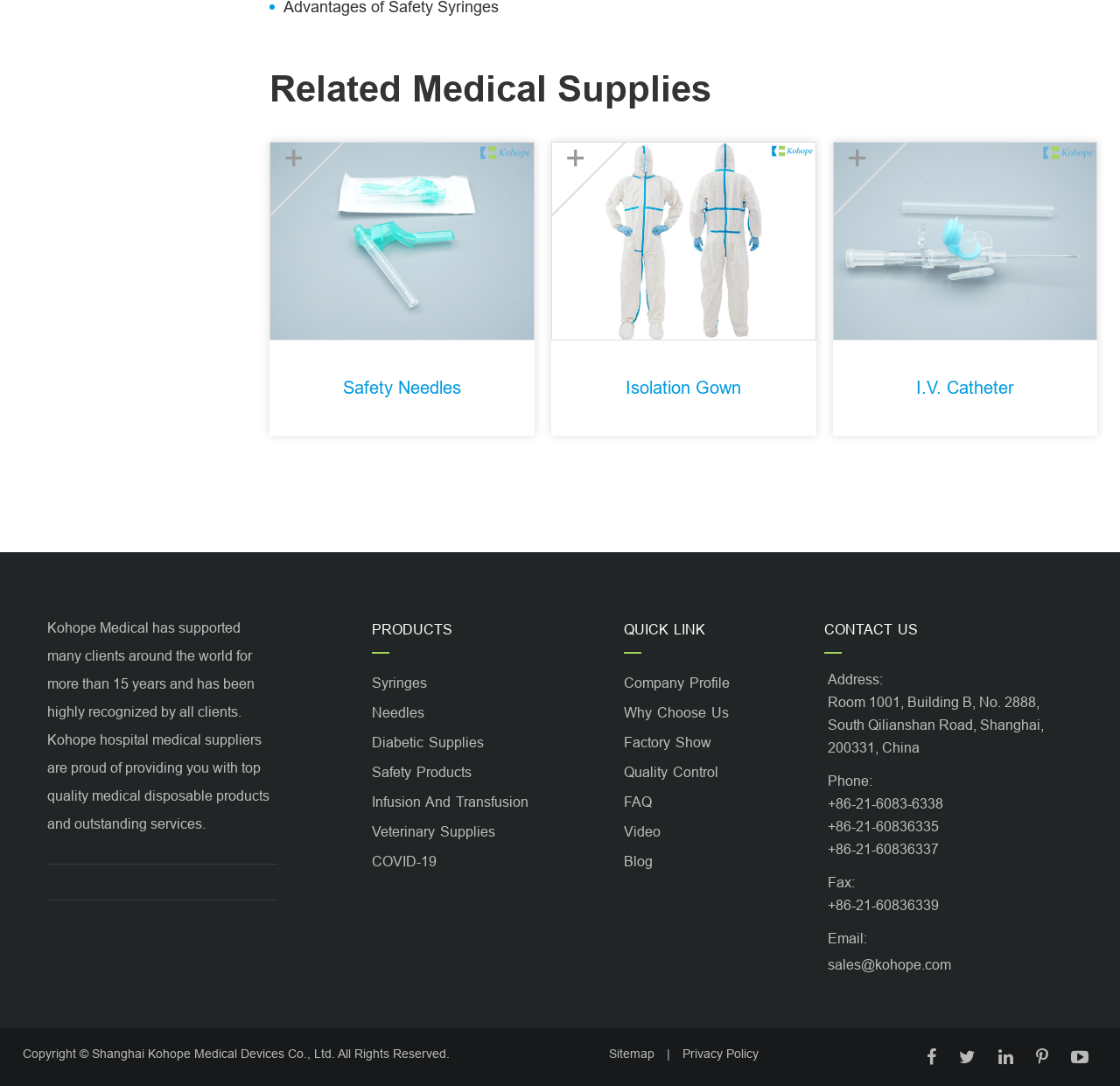Please respond to the question with a concise word or phrase:
What is the email address of the company?

sales@kohope.com